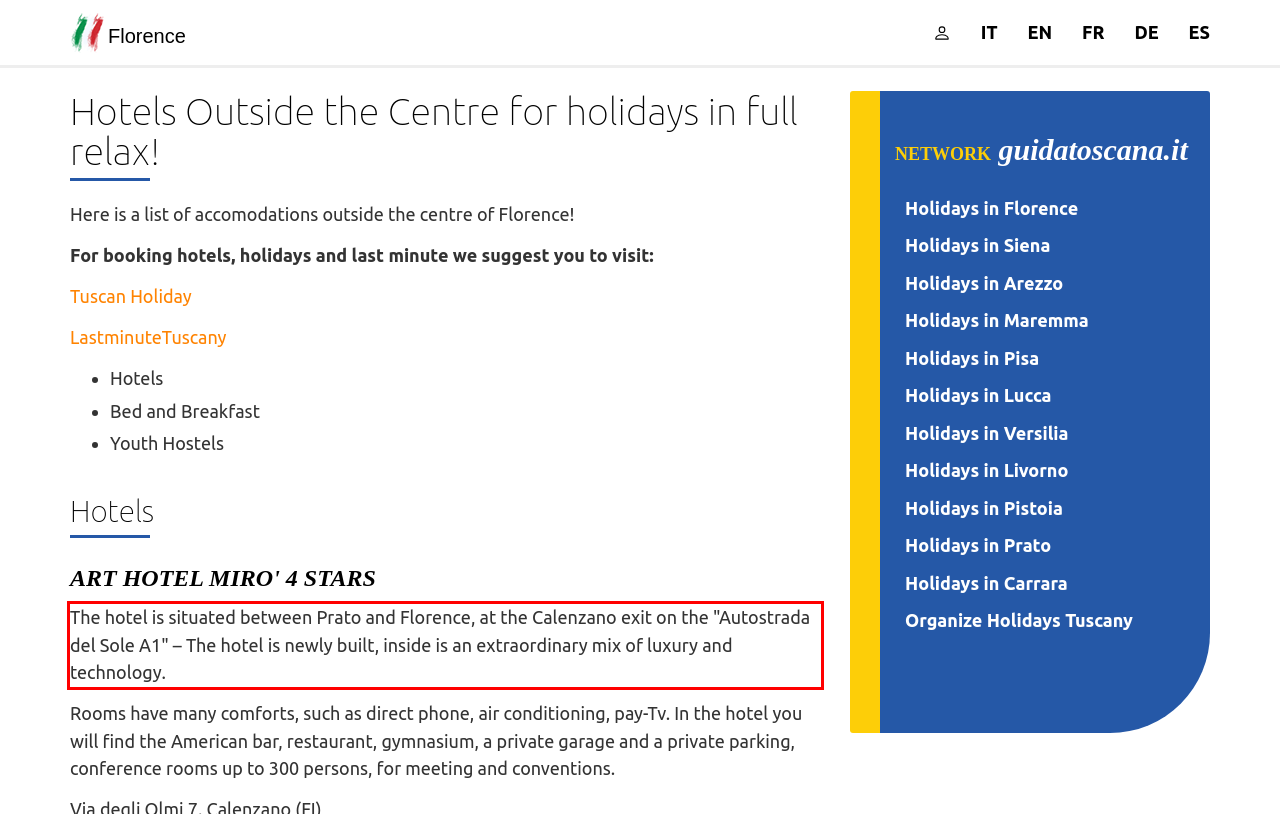Please perform OCR on the text within the red rectangle in the webpage screenshot and return the text content.

The hotel is situated between Prato and Florence, at the Calenzano exit on the "Autostrada del Sole A1" – The hotel is newly built, inside is an extraordinary mix of luxury and technology.